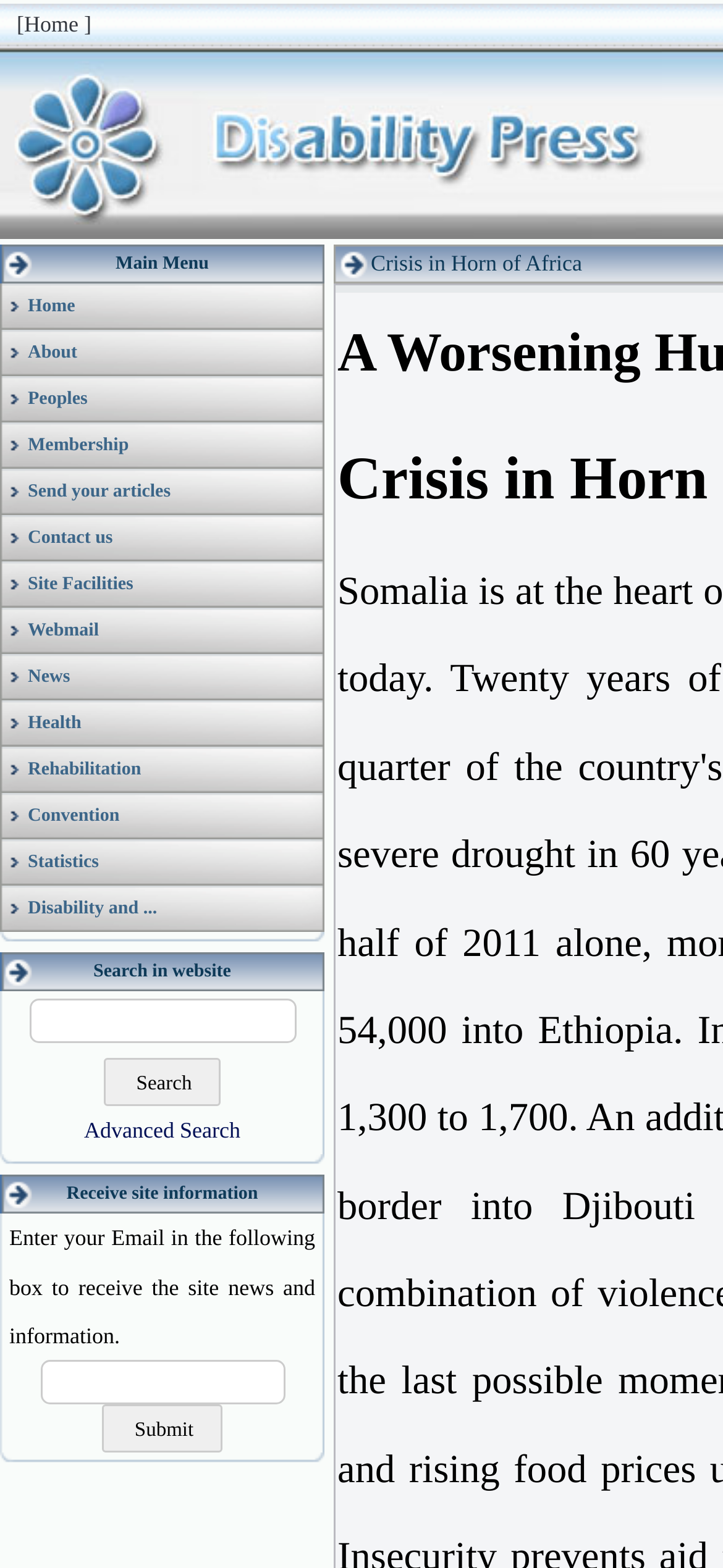Find the main header of the webpage and produce its text content.

Crisis in Horn of Africa